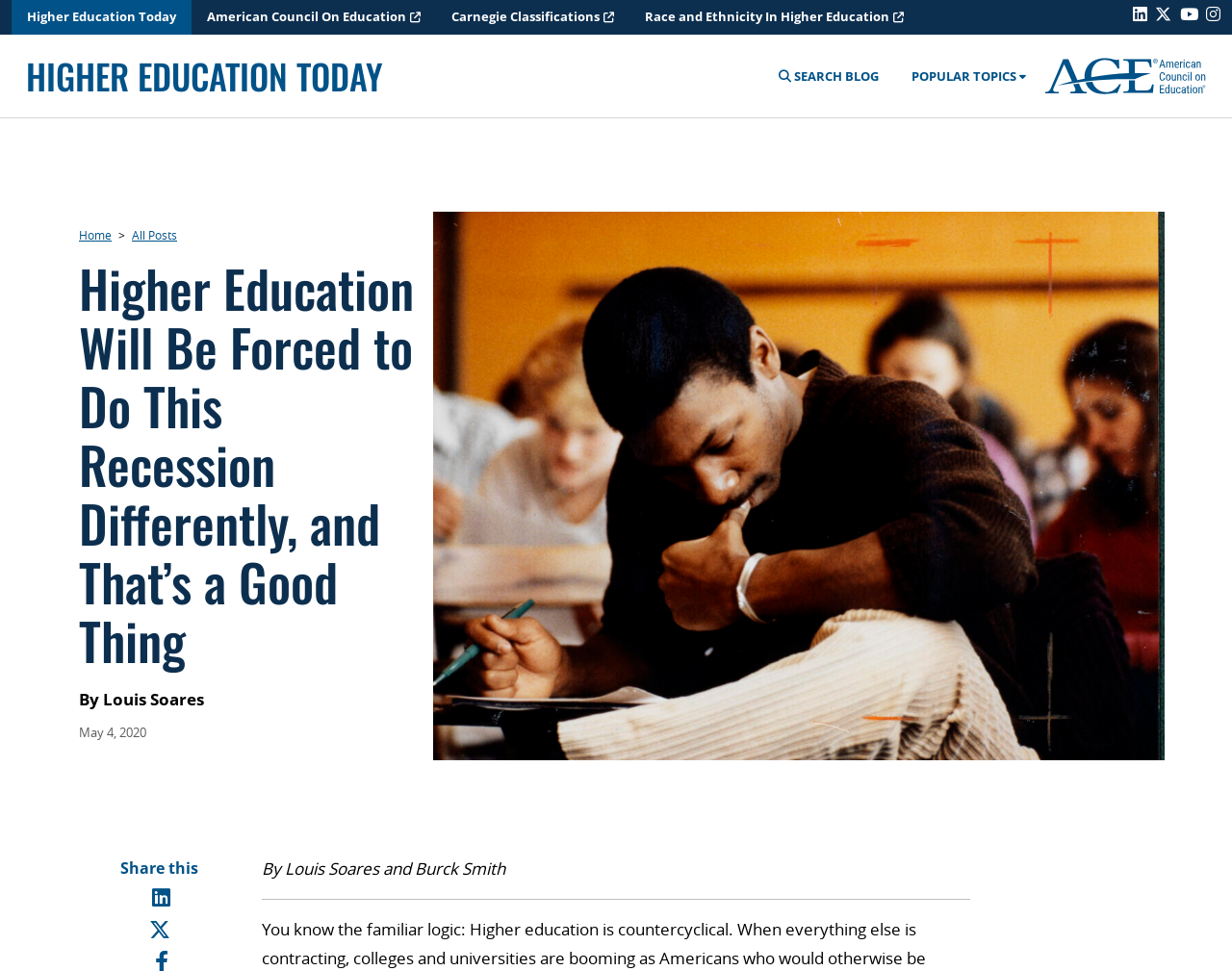Please give a concise answer to this question using a single word or phrase: 
Who are the authors of the article?

Louis Soares and Burck Smith